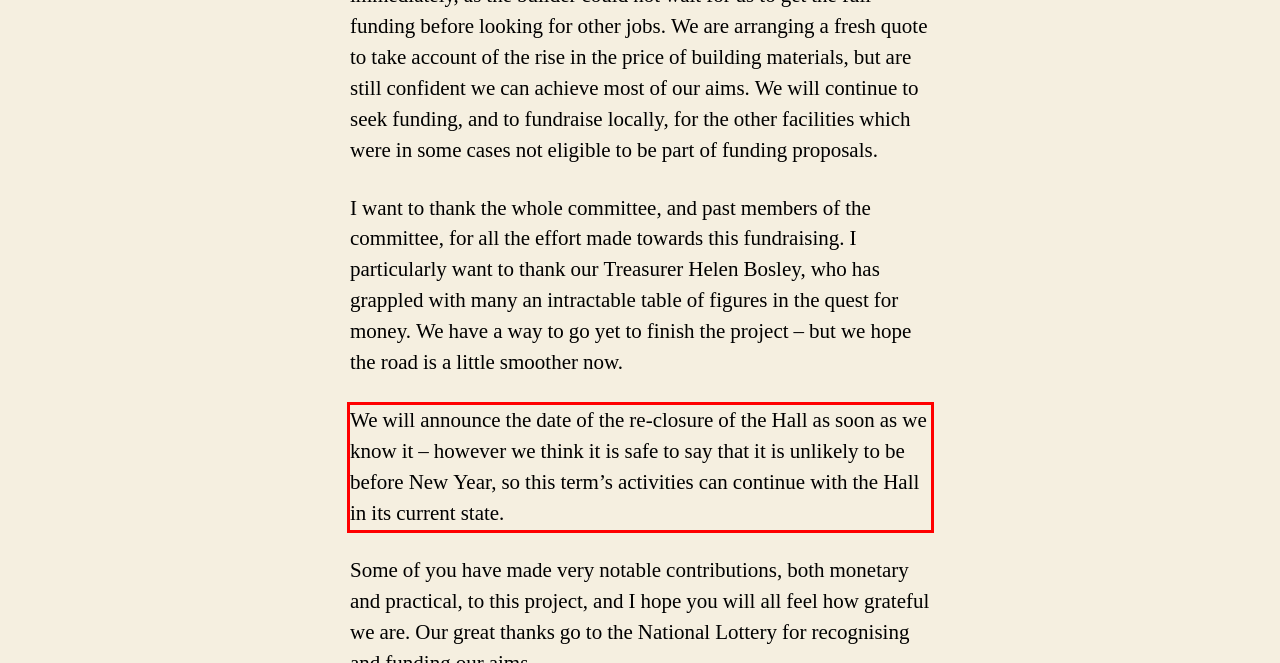Please look at the webpage screenshot and extract the text enclosed by the red bounding box.

We will announce the date of the re-closure of the Hall as soon as we know it – however we think it is safe to say that it is unlikely to be before New Year, so this term’s activities can continue with the Hall in its current state.